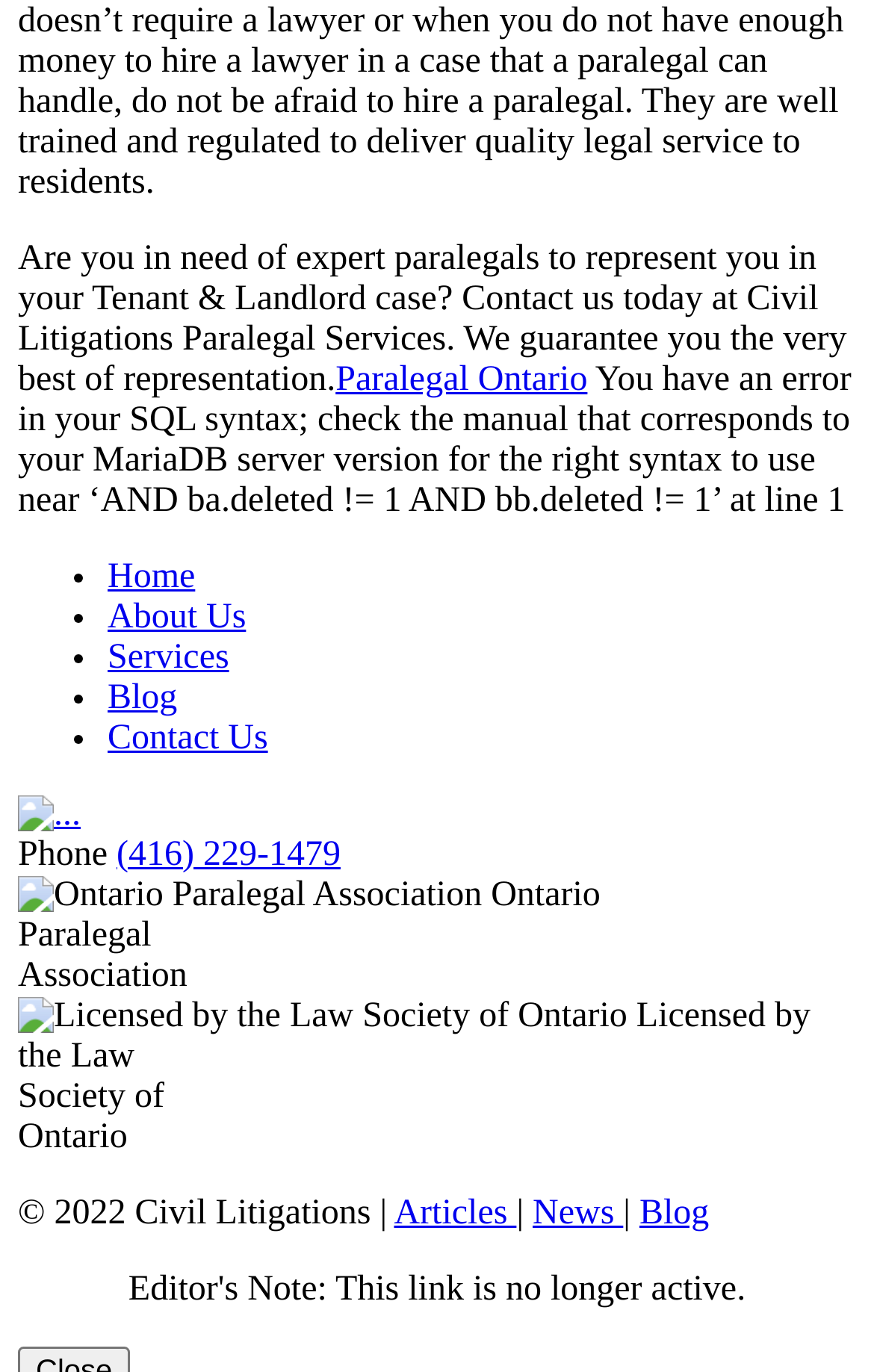Please identify the bounding box coordinates of the region to click in order to complete the task: "Visit Paralegal Ontario website". The coordinates must be four float numbers between 0 and 1, specified as [left, top, right, bottom].

[0.384, 0.262, 0.672, 0.29]